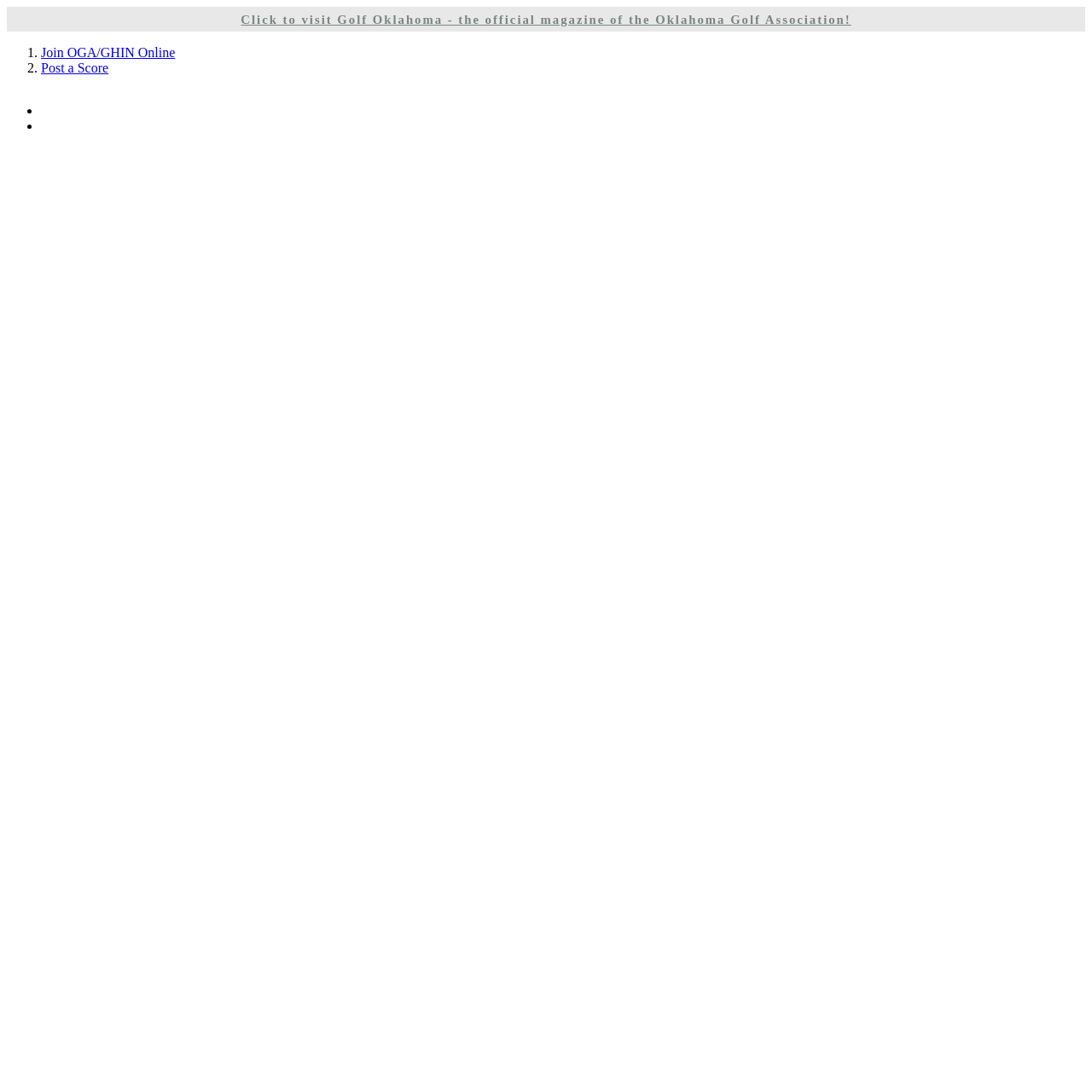Provide your answer in one word or a succinct phrase for the question: 
How many empty links are there in the webpage?

2